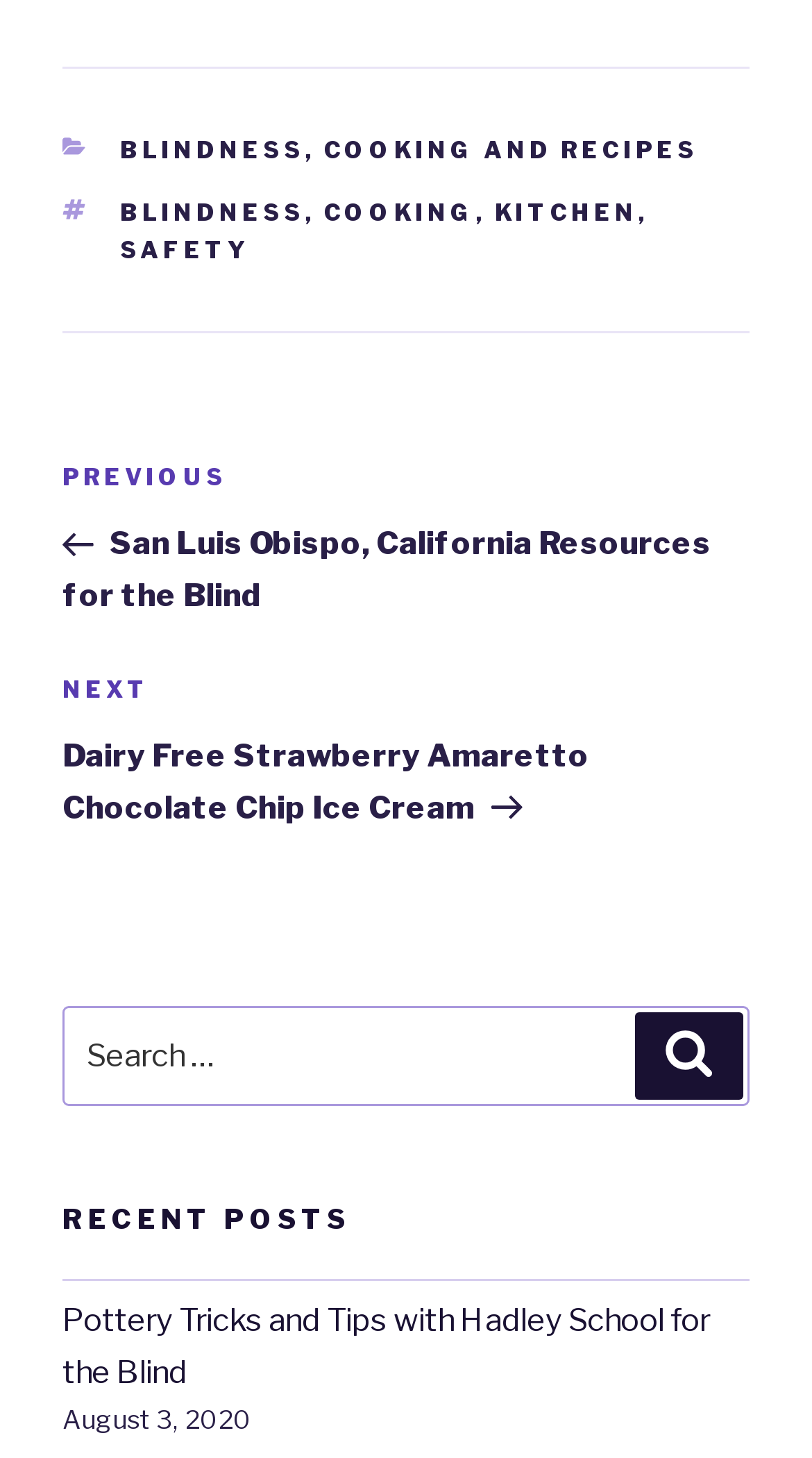Locate the bounding box coordinates of the element's region that should be clicked to carry out the following instruction: "Click on cooking and recipes". The coordinates need to be four float numbers between 0 and 1, i.e., [left, top, right, bottom].

[0.399, 0.094, 0.86, 0.114]